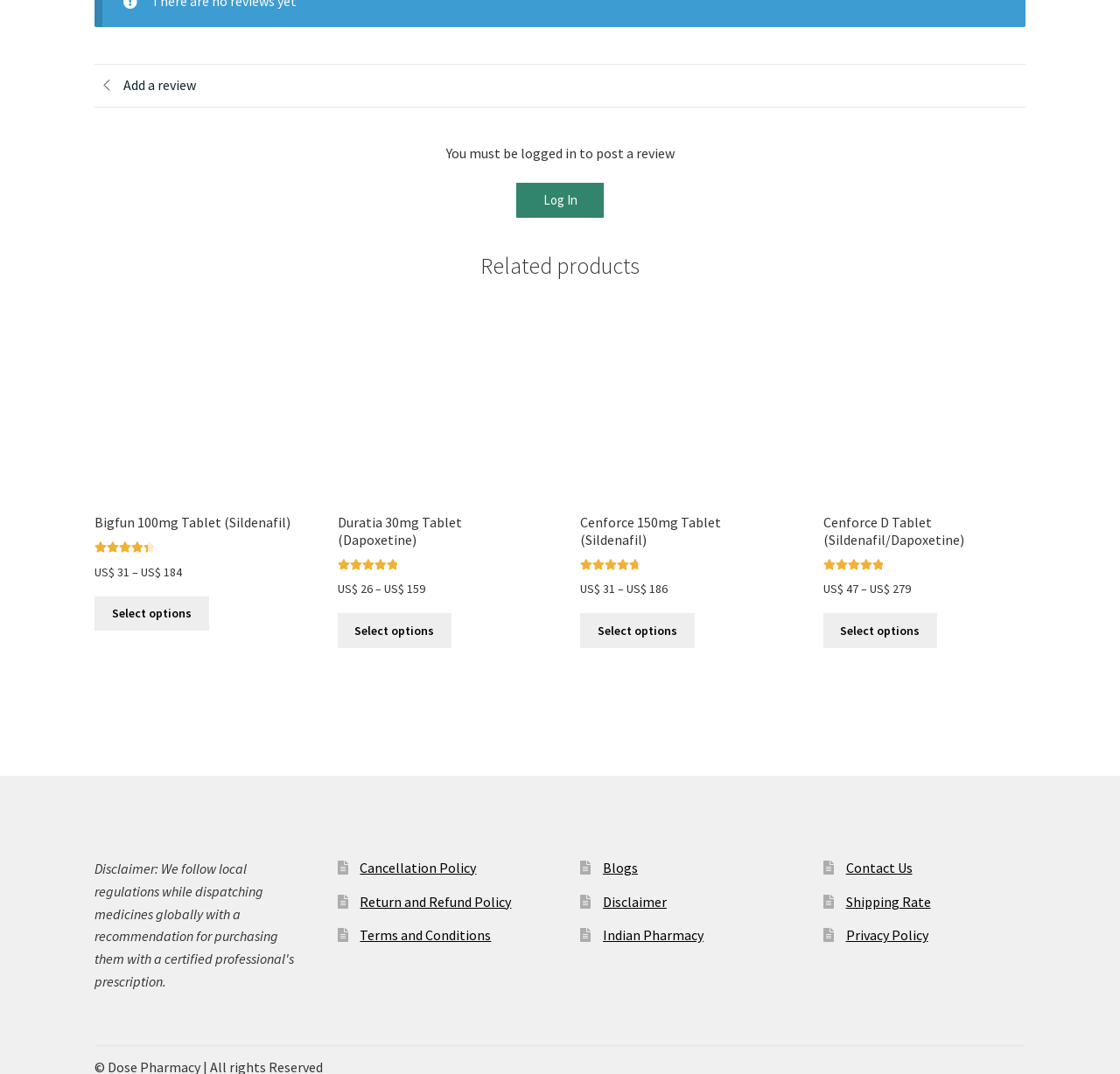How many related products are listed?
Please provide a comprehensive answer based on the details in the screenshot.

I counted the number of links with product names and descriptions under the 'Related products' heading, and there are 4 of them.